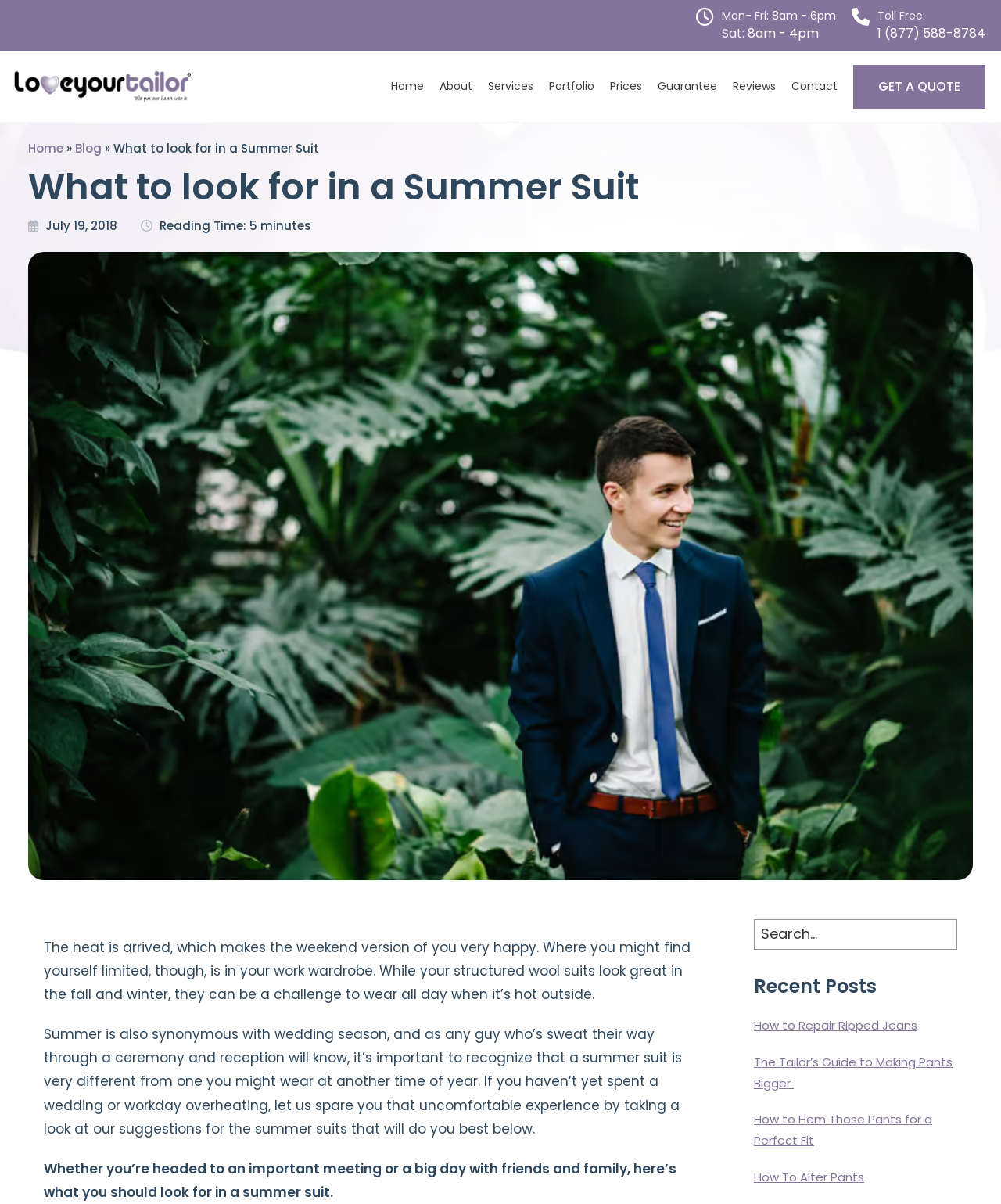Please find and report the bounding box coordinates of the element to click in order to perform the following action: "Click the 'GET A QUOTE' button". The coordinates should be expressed as four float numbers between 0 and 1, in the format [left, top, right, bottom].

[0.852, 0.054, 0.984, 0.09]